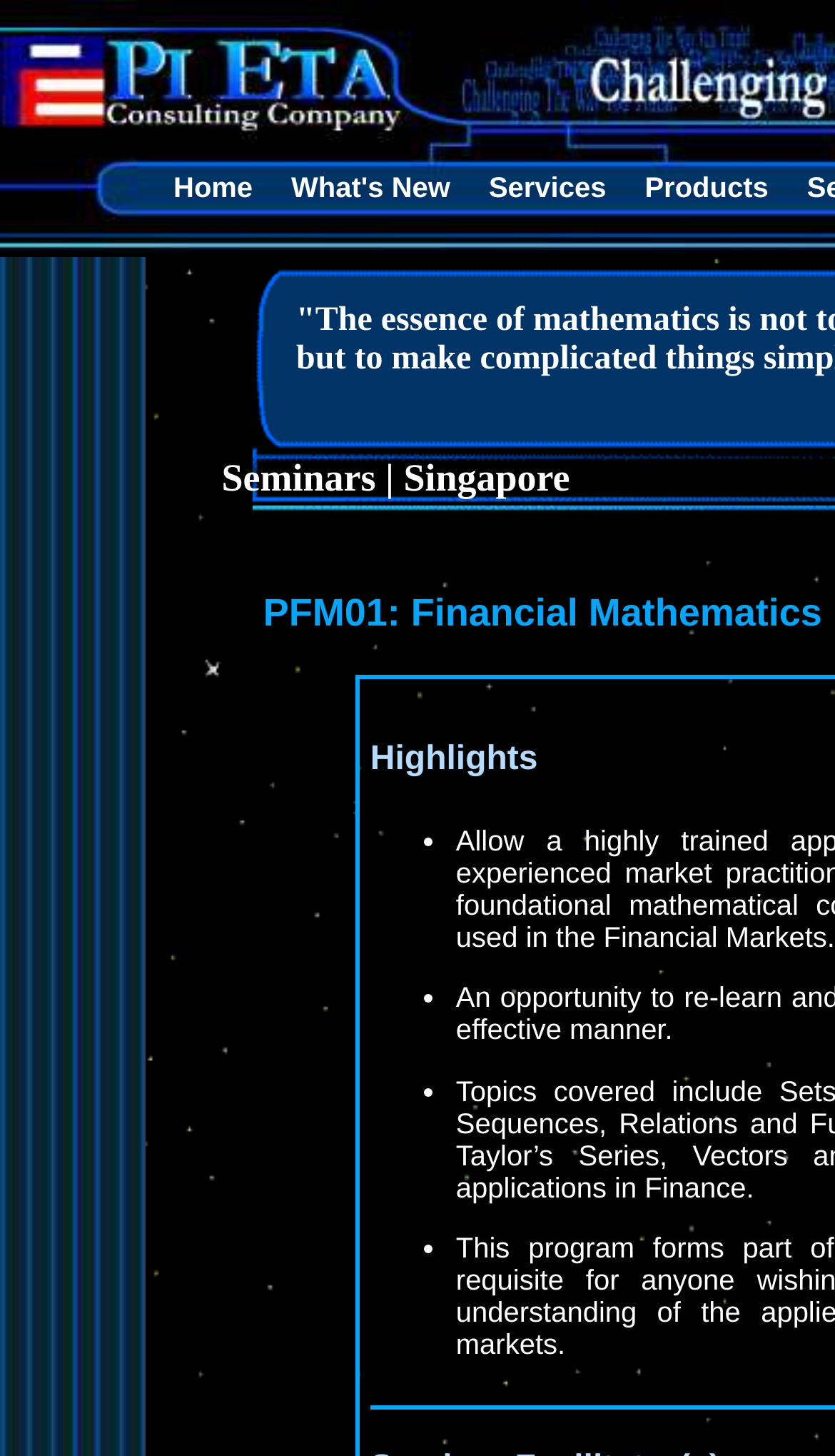Answer the question in one word or a short phrase:
What is the text next to the 'PFM01:' label?

None